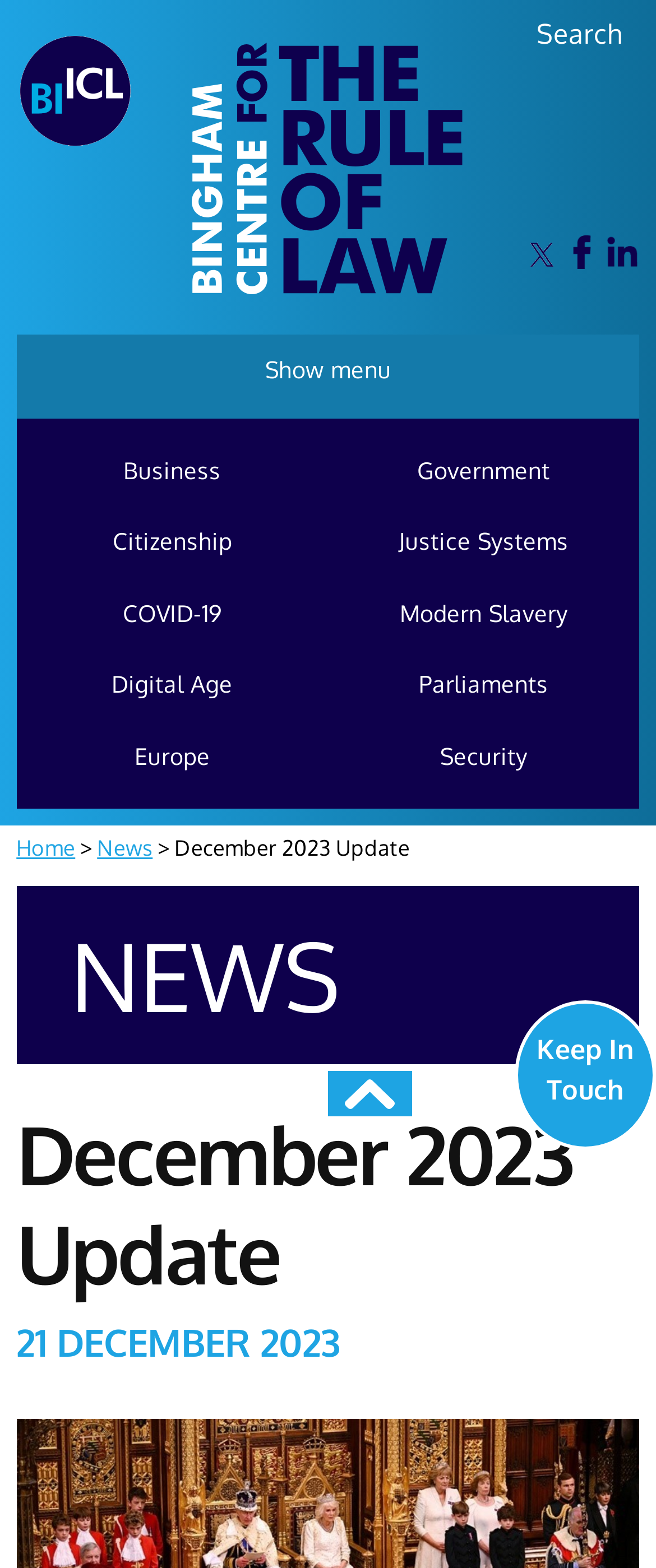Please locate the bounding box coordinates for the element that should be clicked to achieve the following instruction: "View the Australian sites". Ensure the coordinates are given as four float numbers between 0 and 1, i.e., [left, top, right, bottom].

None